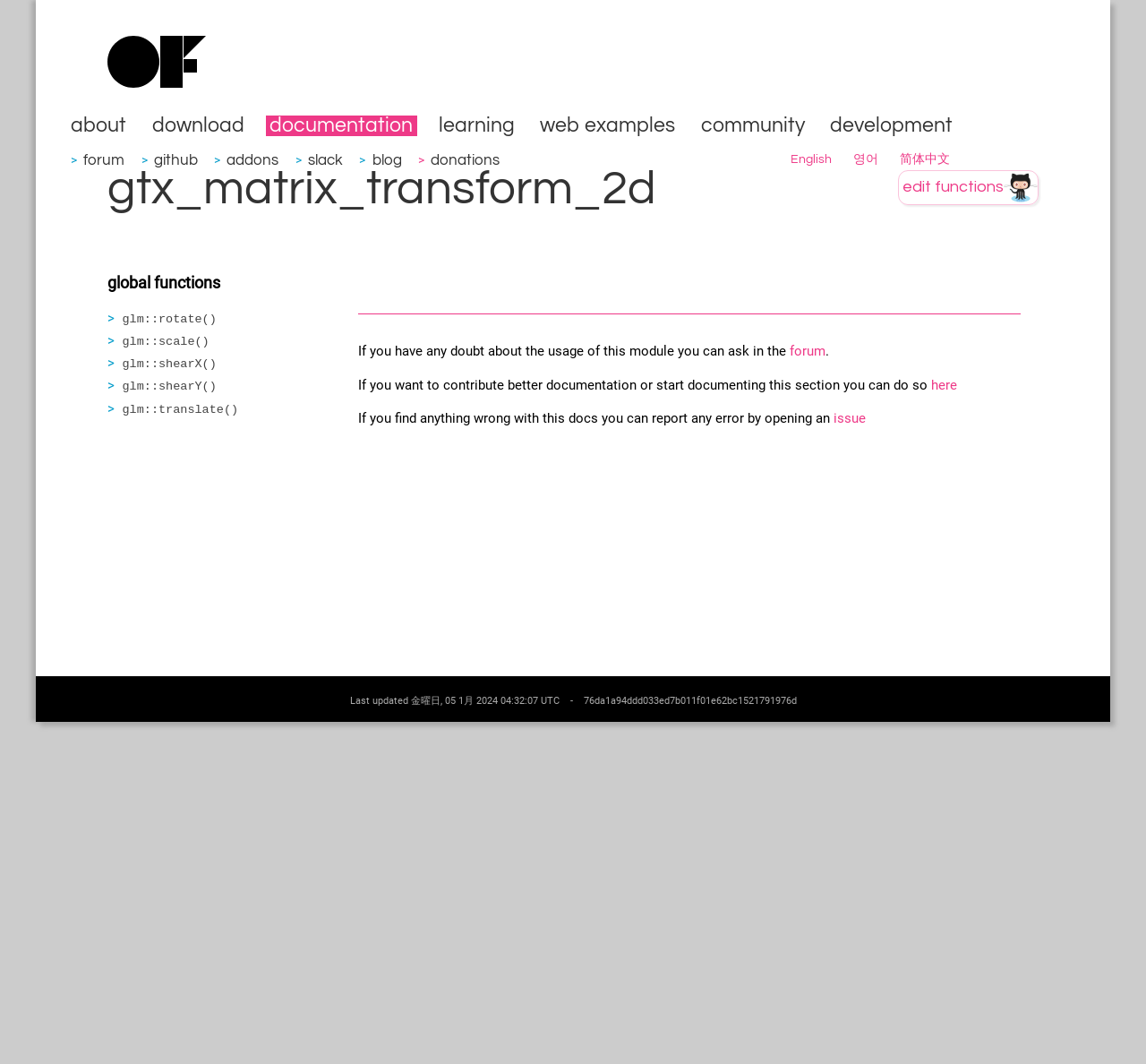What is the purpose of the 'gtx_matrix_transform_2d' module?
Please look at the screenshot and answer using one word or phrase.

Matrix transformation